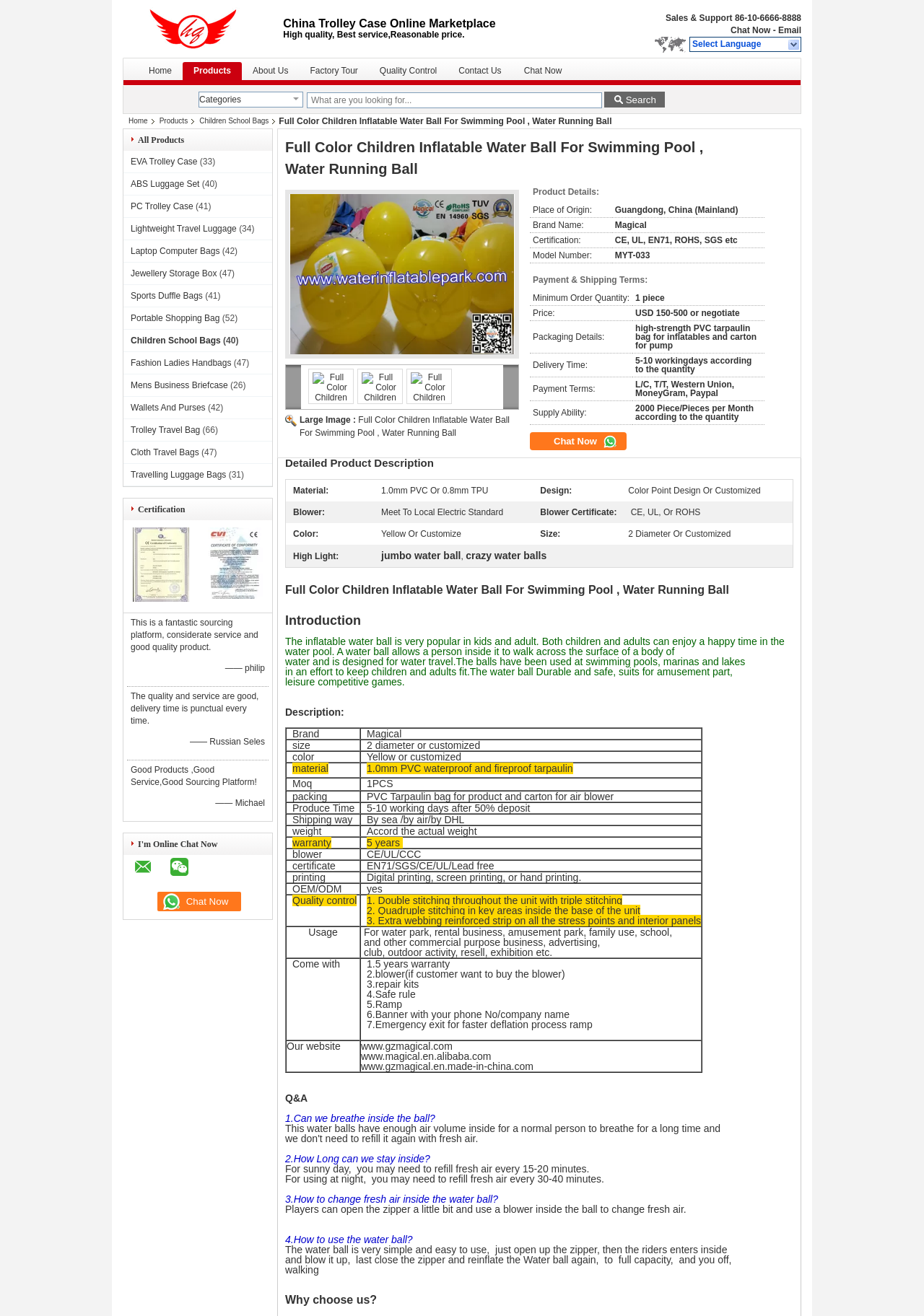Using the given element description, provide the bounding box coordinates (top-left x, top-left y, bottom-right x, bottom-right y) for the corresponding UI element in the screenshot: Products

[0.166, 0.087, 0.209, 0.098]